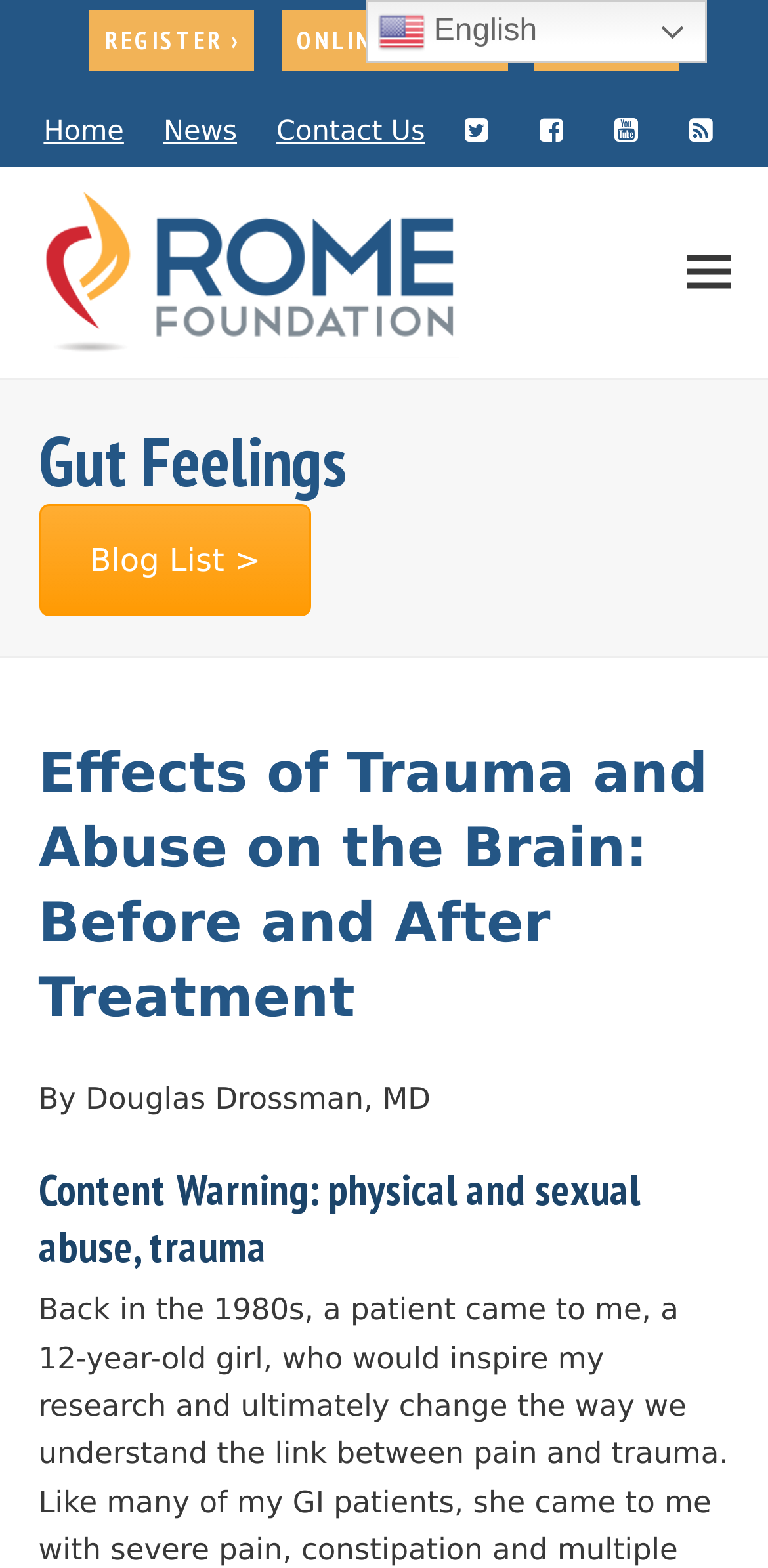Offer a thorough description of the webpage.

The webpage appears to be an article discussing the effects of trauma and abuse on the brain, both before and after treatment, written by Douglas Drossman, MD. 

At the top of the page, there are several links, including "REGISTER", "ONLINE STORE", and "DONATE", positioned horizontally across the page. Below these links, there is a row of navigation links, including "Home", "News", "Contact Us", and several empty links. 

To the right of the navigation links, there is a logo for the "Rome Foundation" accompanied by a link to the foundation's website. 

Further down the page, there is a header section with the title "Gut Feelings" and a link to a "Blog List". Below this, there is a main heading that reads "Effects of Trauma and Abuse on the Brain: Before and After Treatment". 

The article's author, Douglas Drossman, MD, is credited below the main heading. There is also a content warning that mentions physical and sexual abuse, and trauma. 

At the very top right corner of the page, there is a language selection link, "en English", accompanied by a small flag icon. A toggle button for the mobile menu is located nearby.